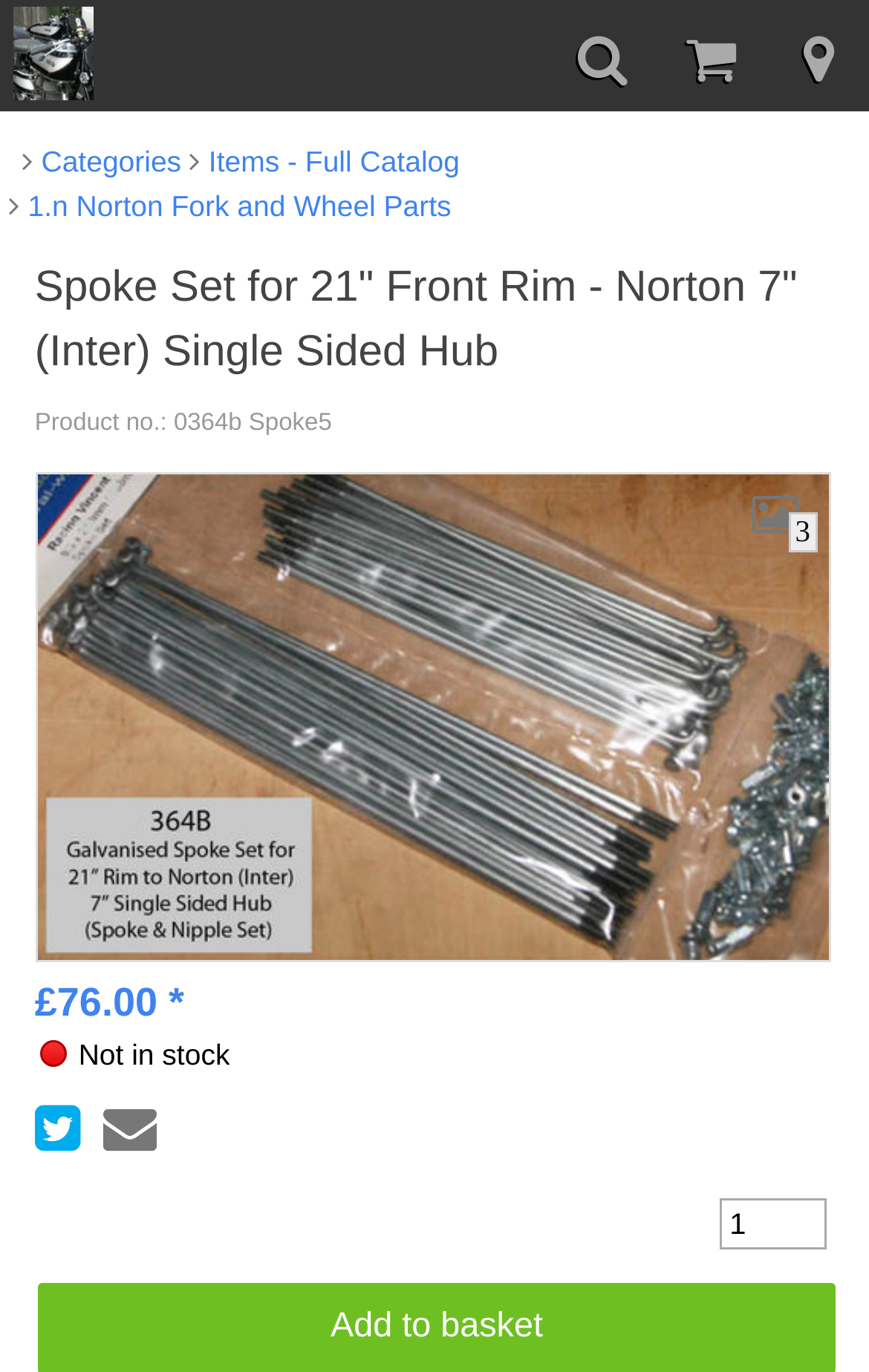Based on the element description: "£76.00 *", identify the UI element and provide its bounding box coordinates. Use four float numbers between 0 and 1, [left, top, right, bottom].

[0.04, 0.721, 0.212, 0.745]